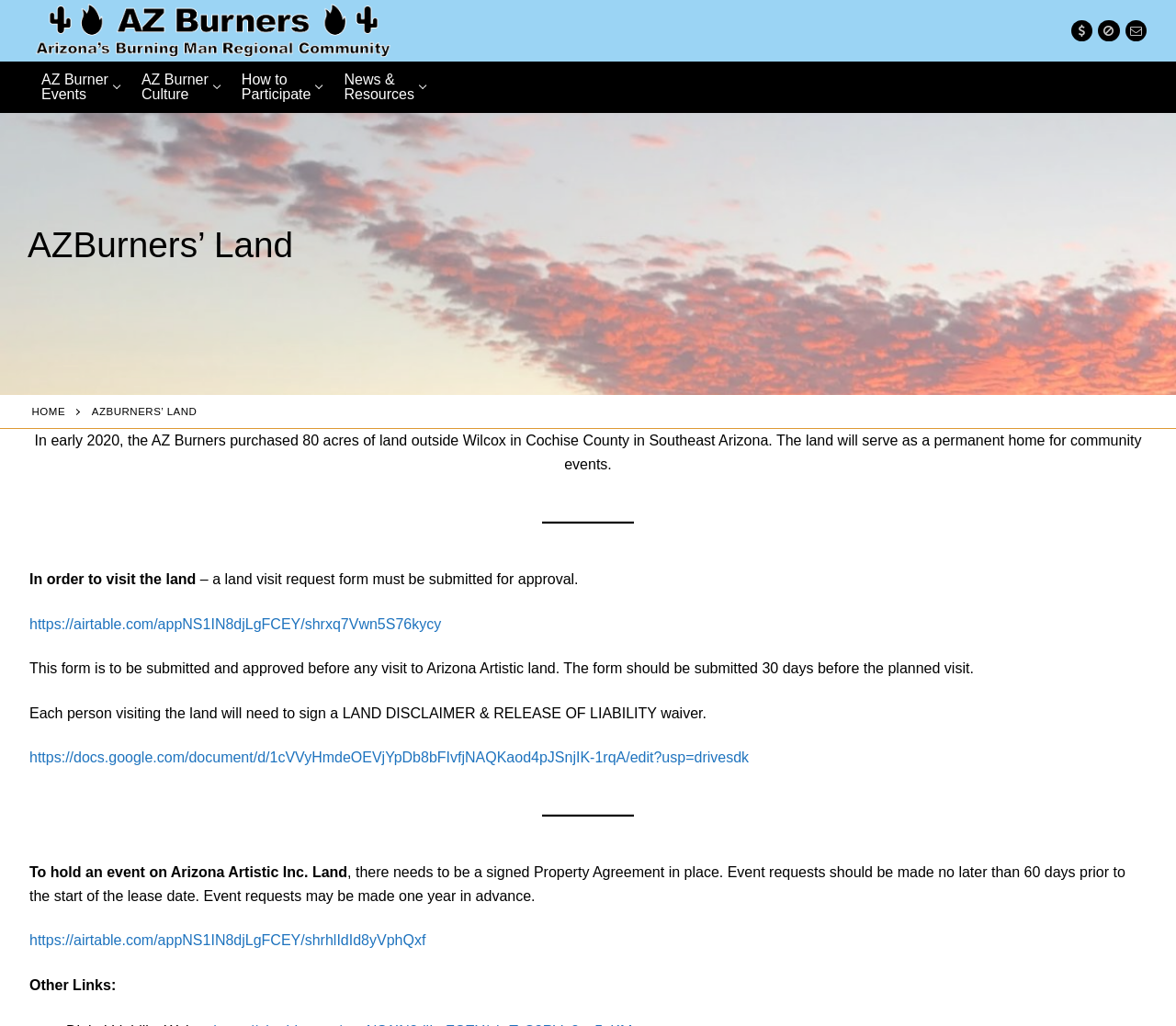Locate the bounding box coordinates of the region to be clicked to comply with the following instruction: "Submit a land visit request form". The coordinates must be four float numbers between 0 and 1, in the form [left, top, right, bottom].

[0.025, 0.6, 0.375, 0.616]